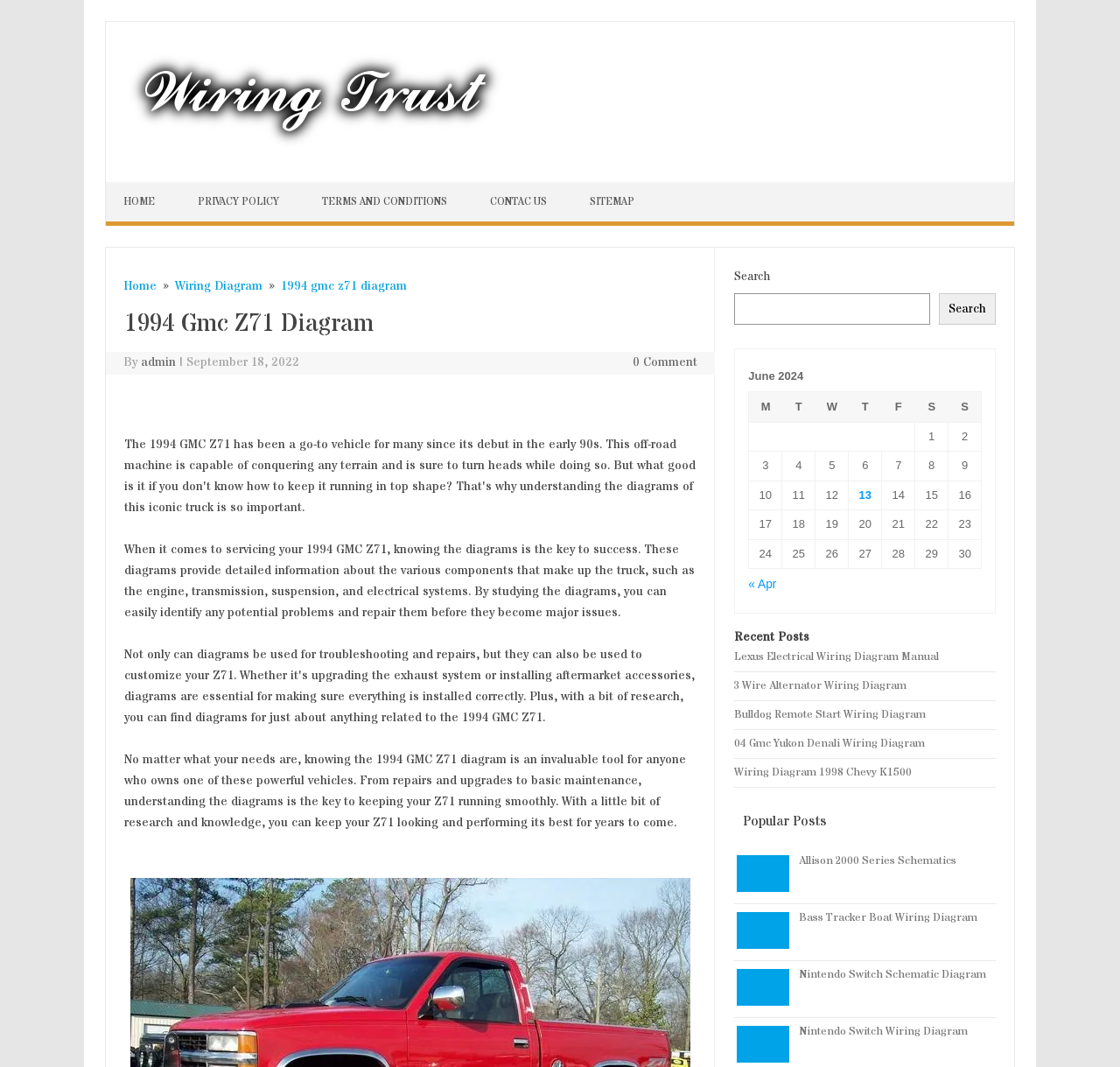What is the purpose of the table with dates?
Look at the webpage screenshot and answer the question with a detailed explanation.

The table with dates appears to be a calendar, displaying the days of the month June 2024. This is evident from the column headers 'M', 'T', 'W', 'T', 'F', 'S', 'S', which represent the days of the week.